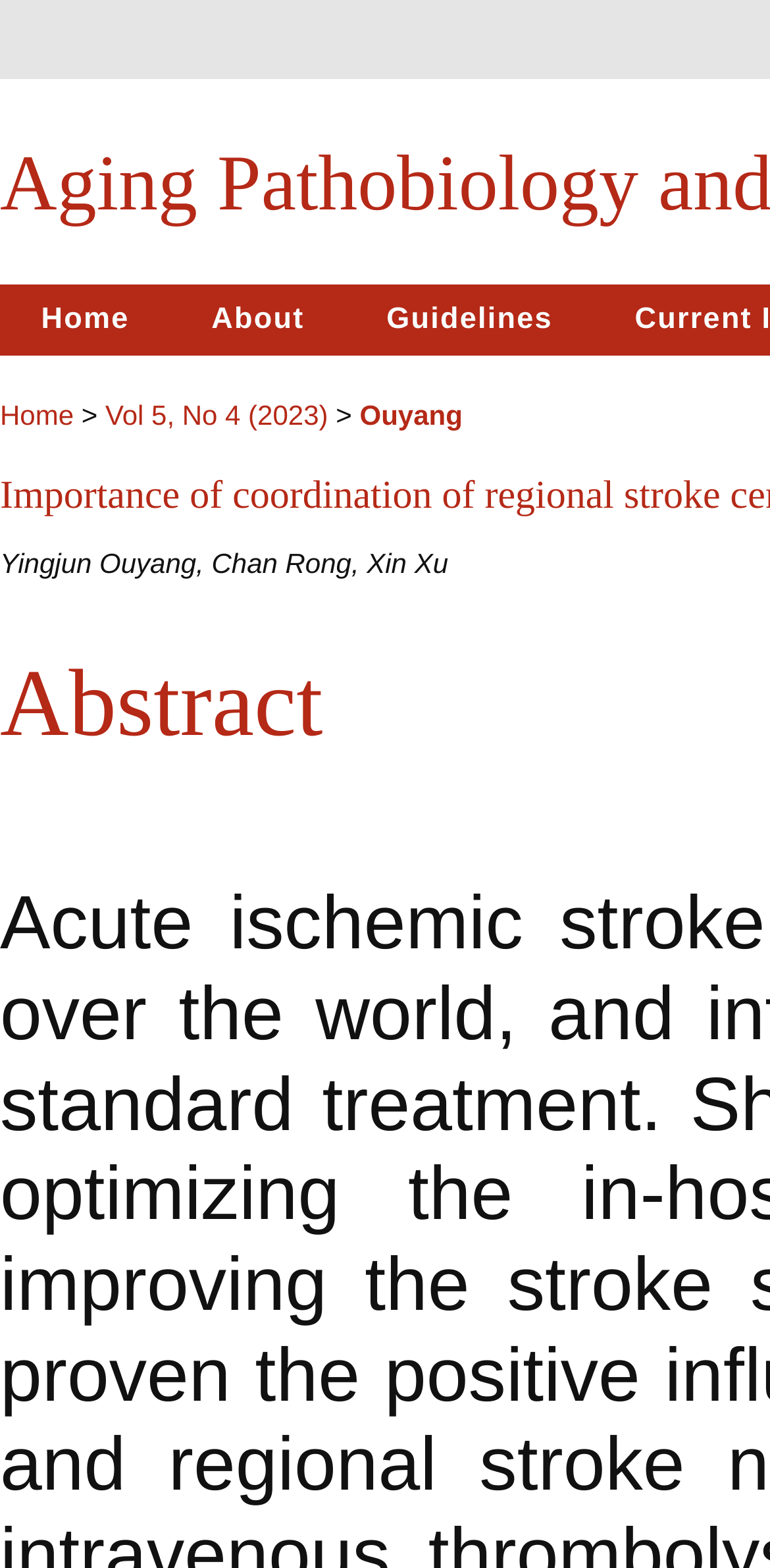Please answer the following question using a single word or phrase: What is the first menu item?

Home